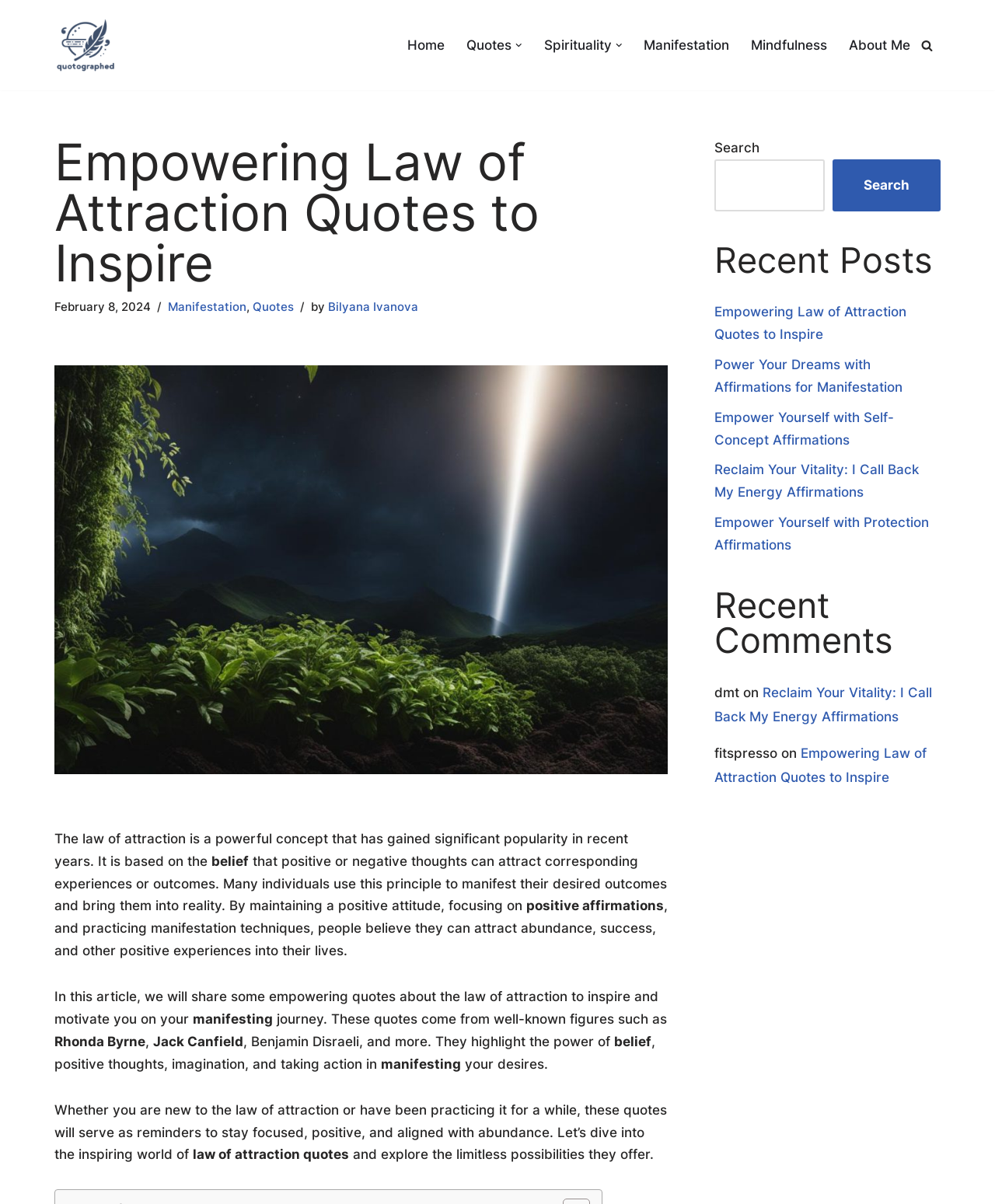Detail the features and information presented on the webpage.

This webpage is about empowering law of attraction quotes to inspire and manifest abundance and positivity in one's life. At the top, there is a navigation menu with links to "Home", "Quotes", "Spirituality", "Manifestation", "Mindfulness", and "About Me". Next to the navigation menu, there is a search bar with a magnifying glass icon.

Below the navigation menu, there is a heading that reads "Empowering Law of Attraction Quotes to Inspire" followed by a time stamp indicating the date of publication, February 8, 2024. The author of the article, Bilyana Ivanova, is mentioned alongside links to categories "Manifestation" and "Quotes".

The main content of the webpage is an article that discusses the law of attraction, its concept, and how it can be used to manifest desired outcomes. The article is divided into paragraphs, with quotes from well-known figures such as Rhonda Byrne, Jack Canfield, and Benjamin Disraeli. The quotes highlight the power of belief, positive thoughts, imagination, and taking action in manifesting one's desires.

On the right-hand side of the webpage, there is a complementary section that contains a search bar, a heading "Recent Posts" with links to four recent articles, and a heading "Recent Comments" with links to comments on the articles.

At the bottom of the webpage, there is a footer section with links to articles and comments, along with some text indicating the website's name and a copyright symbol.